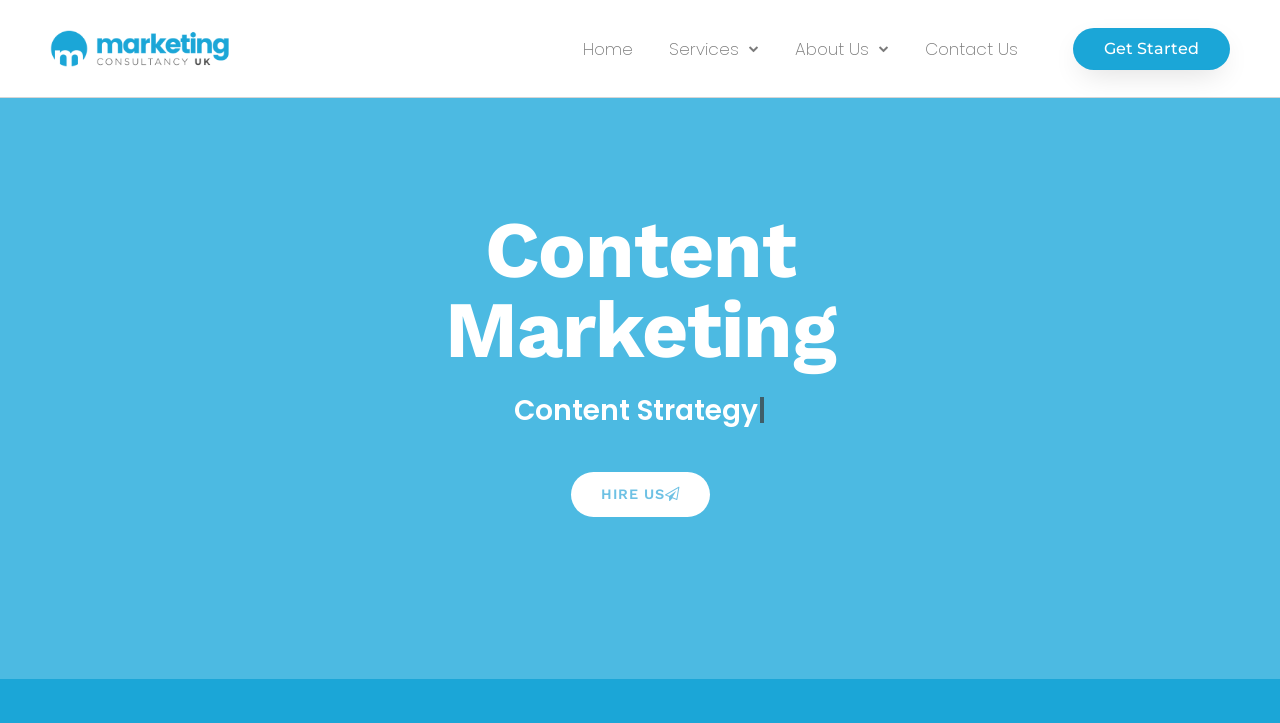What is the main service offered?
Please interpret the details in the image and answer the question thoroughly.

Based on the webpage, the main heading is 'Content Marketing' and there are links to 'Services' and 'Content Creation', indicating that the website is focused on providing content marketing services.